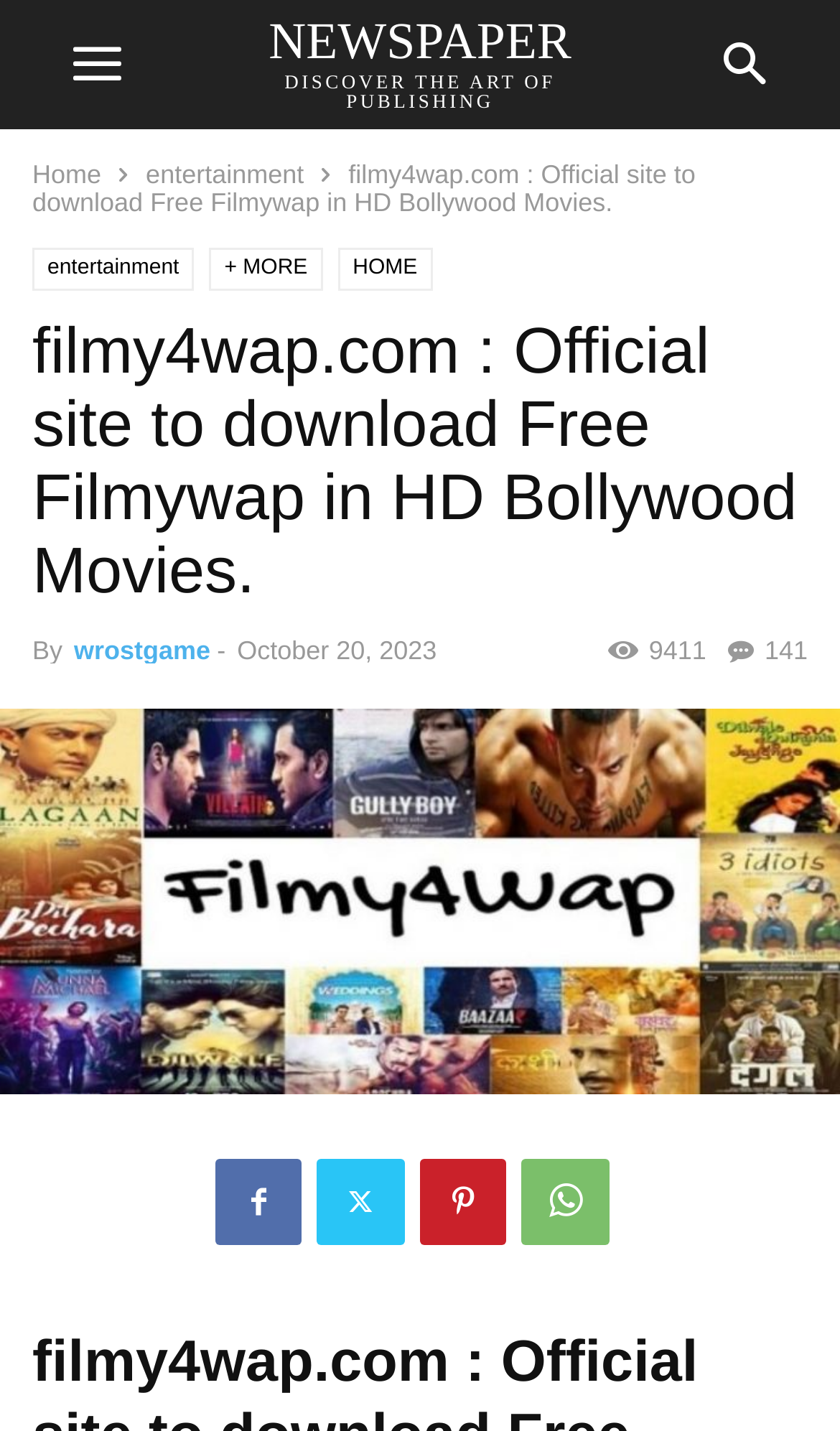Find the bounding box coordinates for the area that should be clicked to accomplish the instruction: "Click on the 'wrostgame' link".

[0.088, 0.444, 0.251, 0.465]